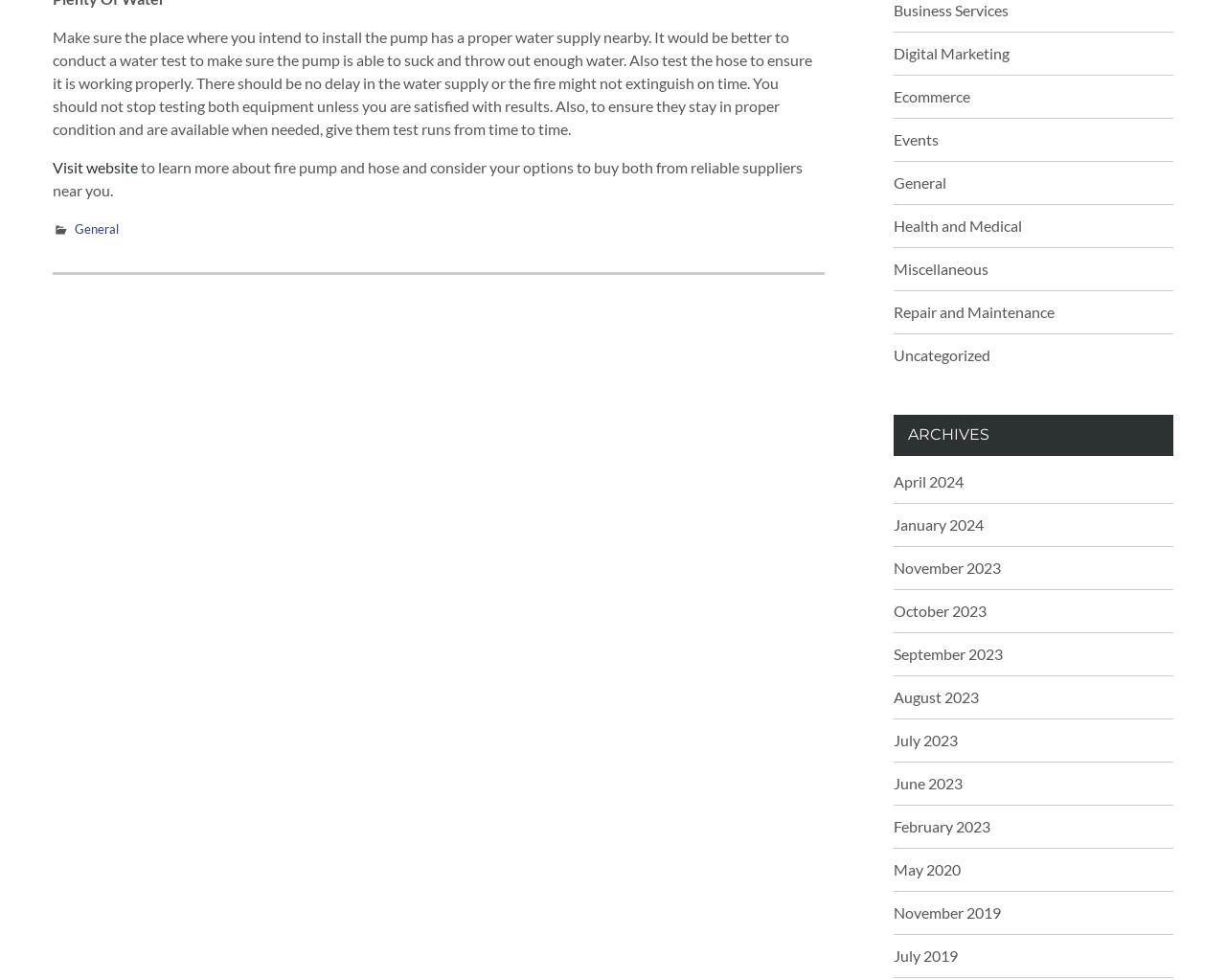Identify the bounding box coordinates for the UI element described as follows: "November 2023". Ensure the coordinates are four float numbers between 0 and 1, formatted as [left, top, right, bottom].

[0.729, 0.57, 0.816, 0.588]